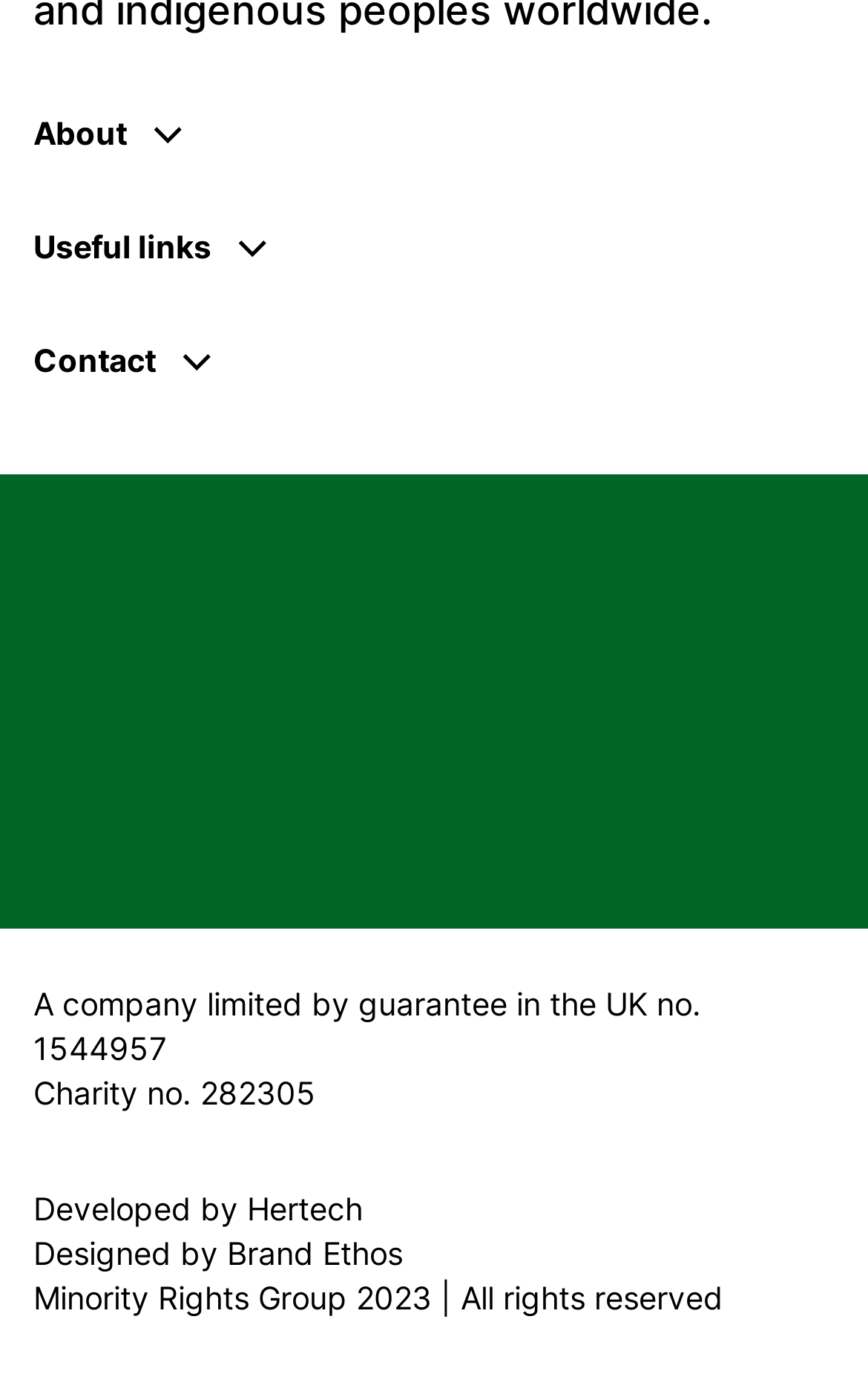Determine the bounding box coordinates of the region that needs to be clicked to achieve the task: "Go to Contact us".

[0.038, 0.325, 0.221, 0.353]